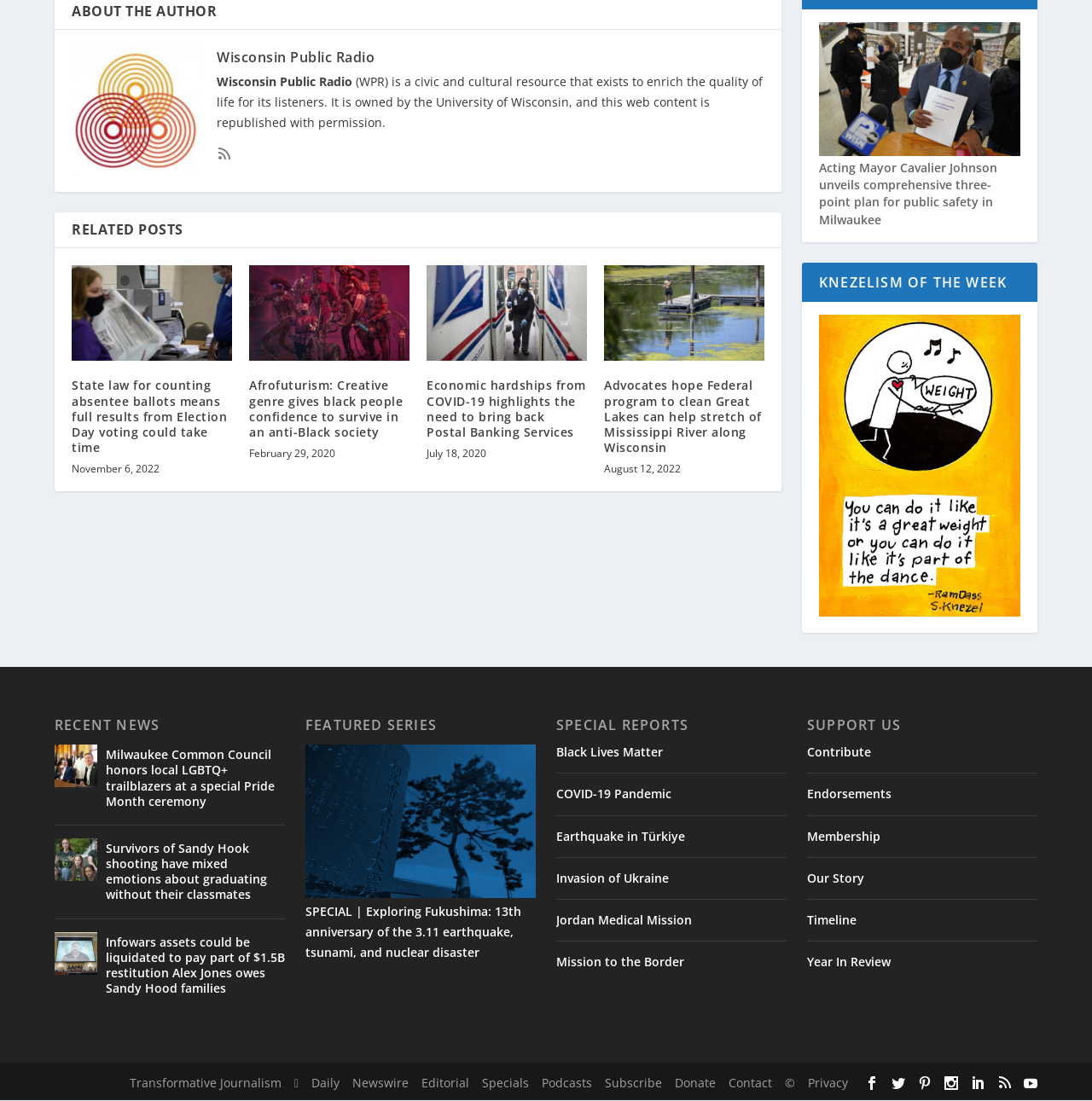Locate the bounding box coordinates of the clickable part needed for the task: "Read the 'RELATED POSTS' section".

[0.05, 0.182, 0.716, 0.214]